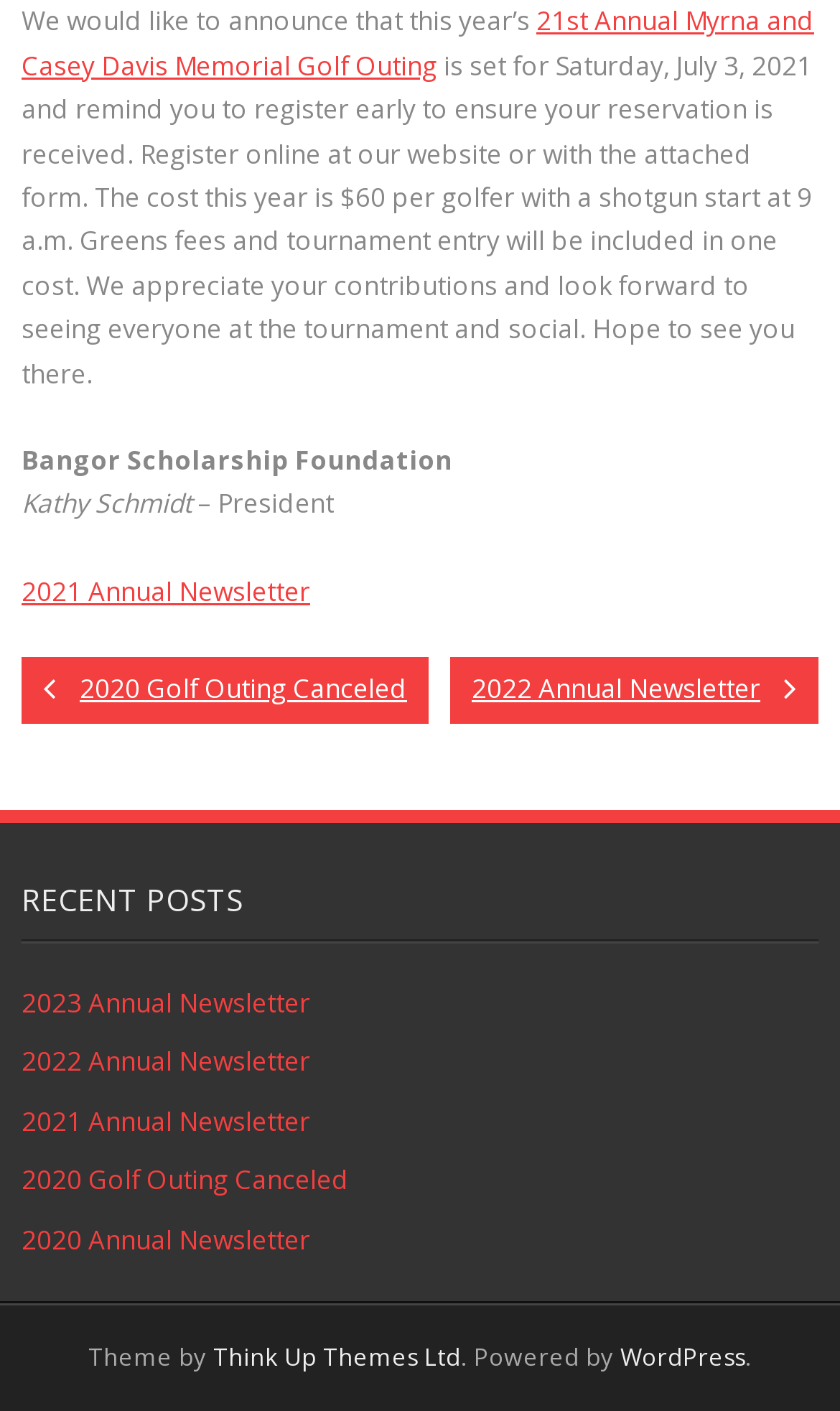Locate the bounding box coordinates of the clickable region to complete the following instruction: "register for the 21st Annual Myrna and Casey Davis Memorial Golf Outing."

[0.026, 0.002, 0.969, 0.059]